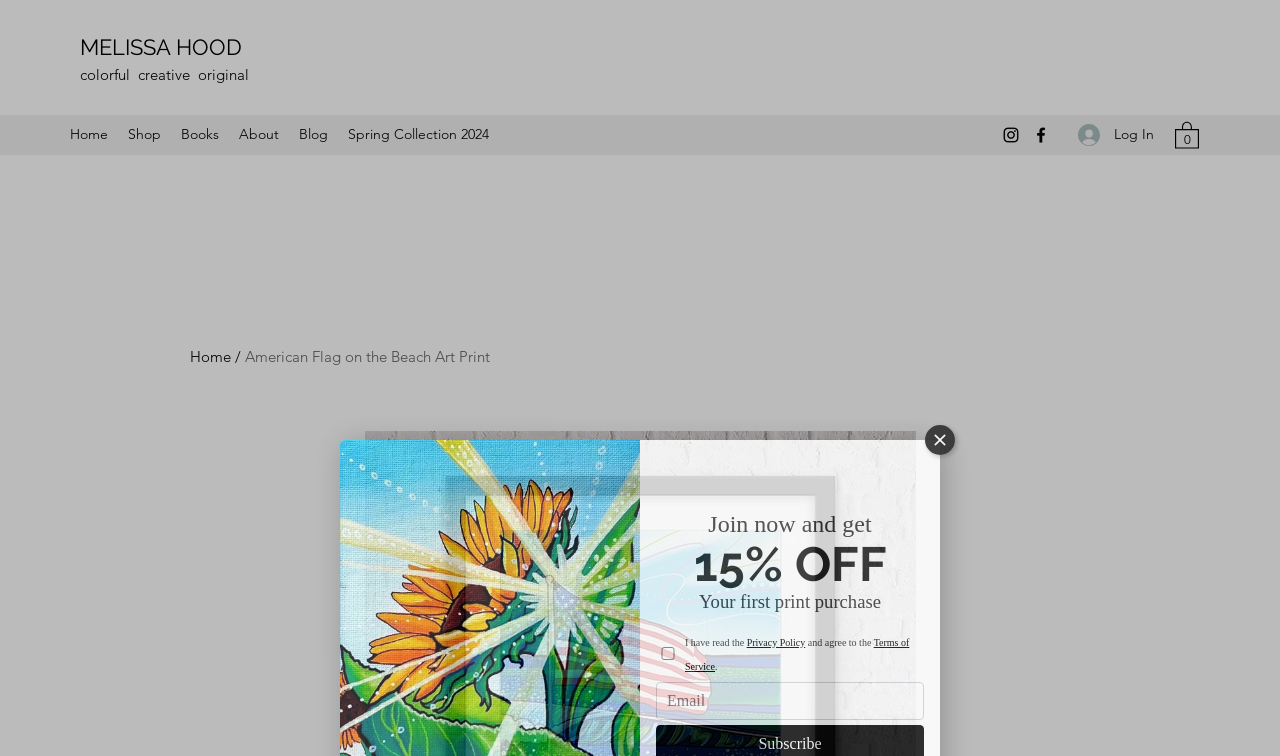Identify the bounding box coordinates of the clickable region to carry out the given instruction: "Click the 'Log In' button".

[0.831, 0.154, 0.912, 0.203]